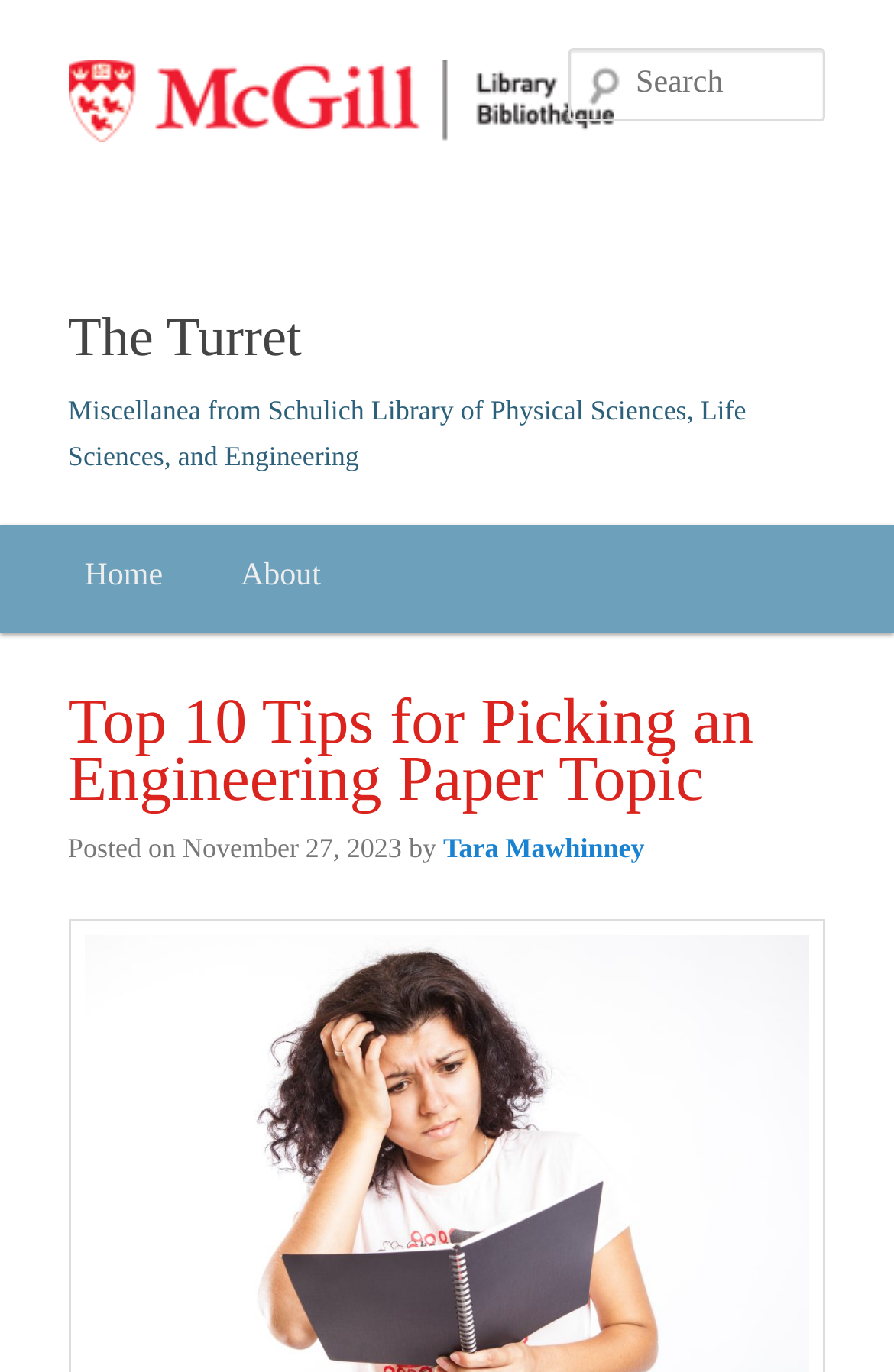Identify the bounding box coordinates for the UI element that matches this description: "Training Footballs".

None